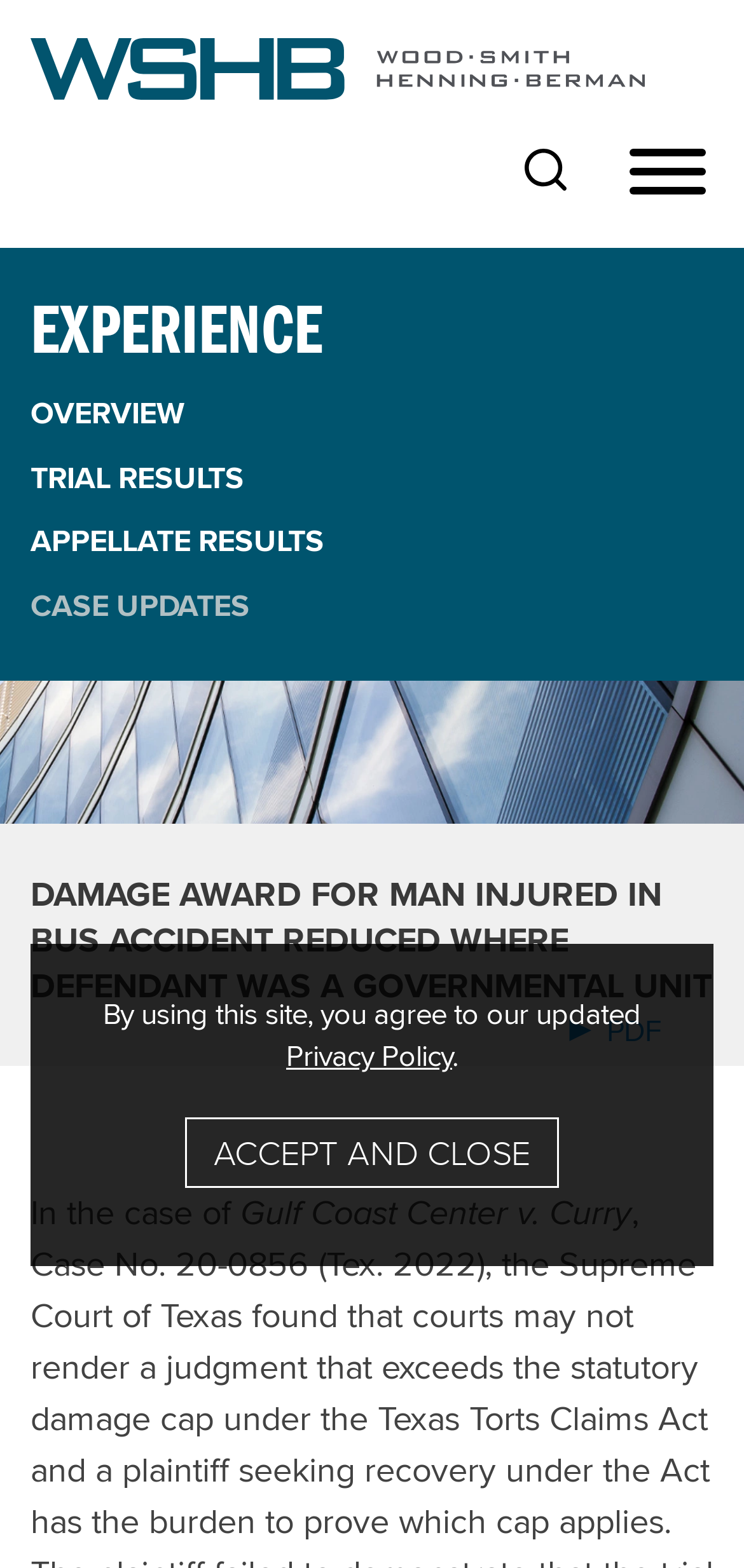Provide a thorough description of this webpage.

The webpage appears to be a legal case summary page. At the top left, there is a logo image, and next to it, there are three links: "Main Content", "Main Menu", and "Search", which has a corresponding search icon. On the top right, there is a menu button.

Below the top section, there is a banner image that spans the entire width of the page. Underneath the banner, there is a heading that matches the meta description, "DAMAGE AWARD FOR MAN INJURED IN BUS ACCIDENT REDUCED WHERE DEFENDANT WAS A GOVERNMENTAL UNIT".

On the left side, there are five links: "OVERVIEW", "TRIAL RESULTS", "APPELLATE RESULTS", "CASE UPDATES", and "EXPERIENCE", which are likely navigation links. On the right side, there is a link with an arrow icon and a PDF label.

The main content of the page starts with a paragraph that begins with "In the case of" and continues with the case name "Gulf Coast Center v. Curry". Below this, there is a cookie policy notice that informs users about the site's privacy policy, with a link to the policy and an "Accept" button to close the notice.

Overall, the page has a simple and organized layout, with clear headings and concise text, making it easy to navigate and read.